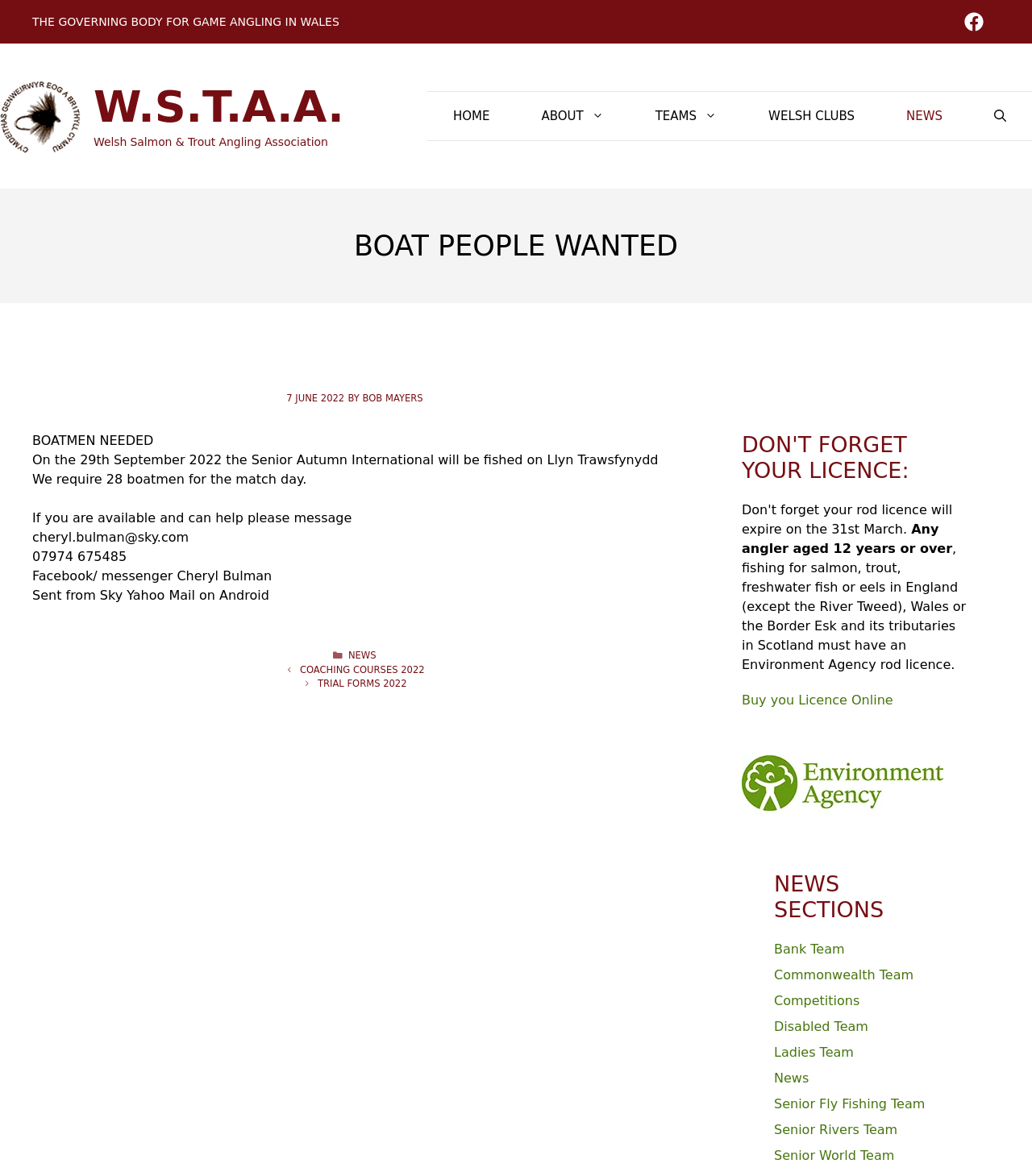Can you find the bounding box coordinates for the element that needs to be clicked to execute this instruction: "Click on the Facebook link"? The coordinates should be given as four float numbers between 0 and 1, i.e., [left, top, right, bottom].

[0.919, 0.0, 0.969, 0.037]